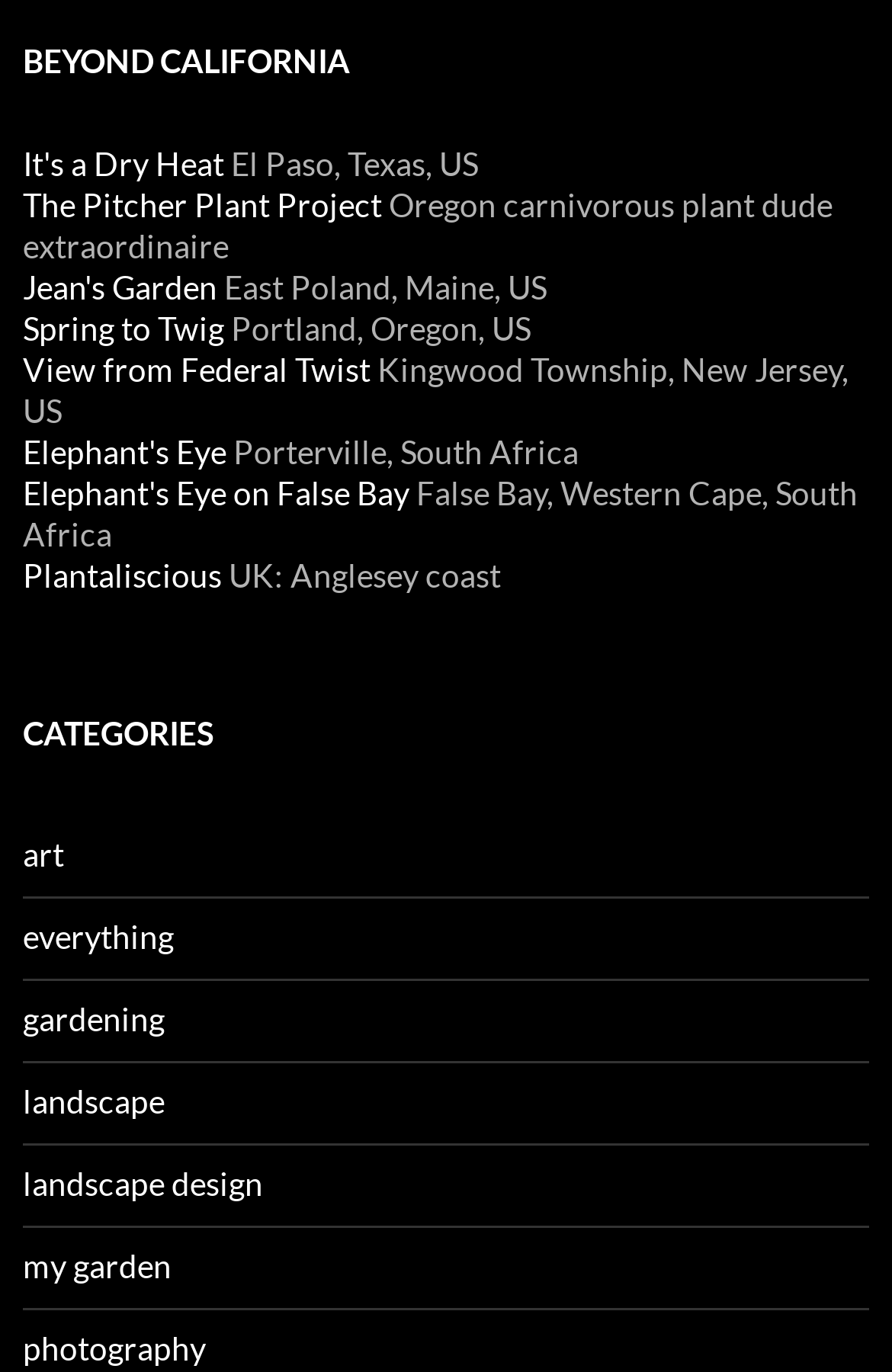Identify the bounding box coordinates for the region to click in order to carry out this instruction: "Select 'gardening'". Provide the coordinates using four float numbers between 0 and 1, formatted as [left, top, right, bottom].

[0.026, 0.728, 0.185, 0.756]